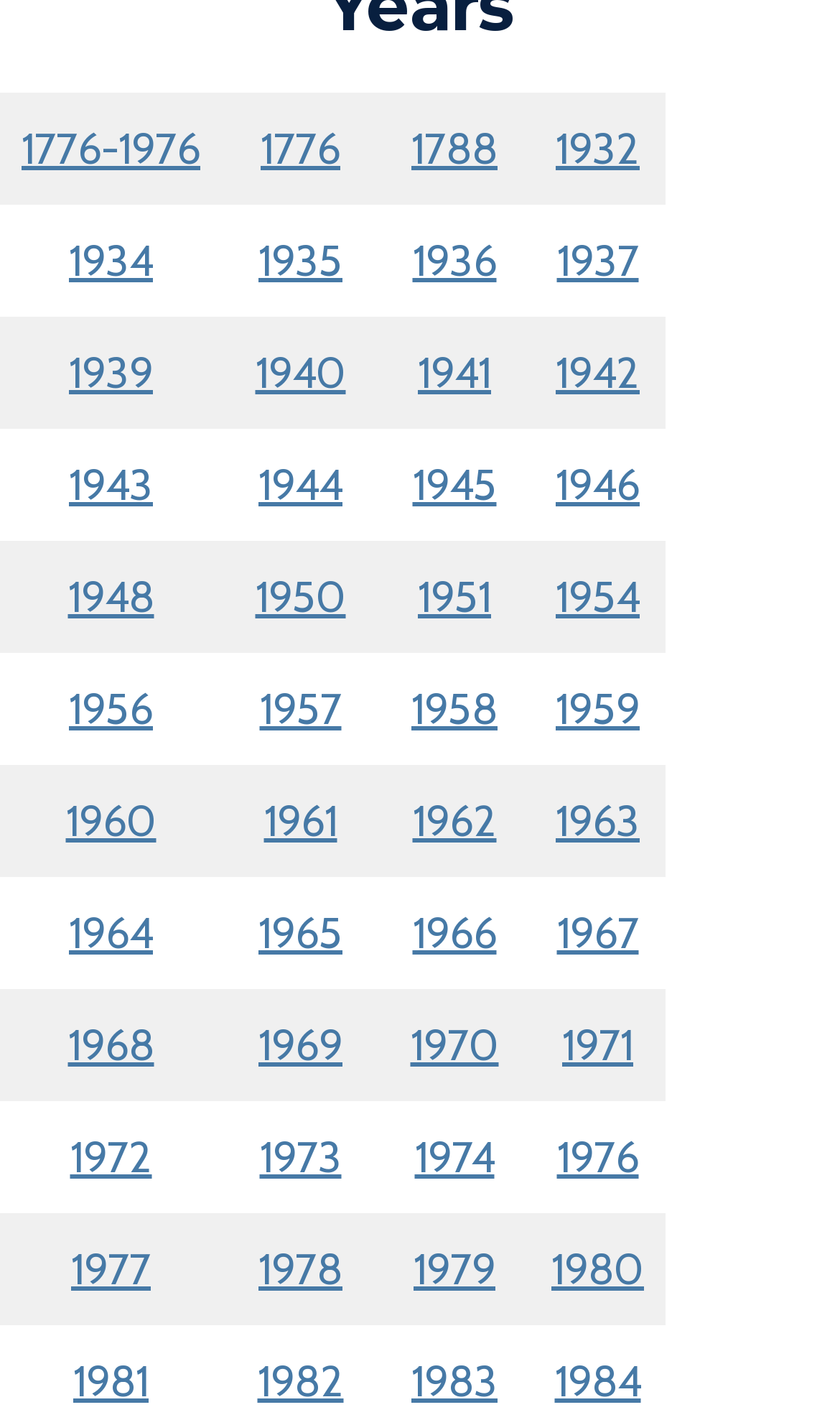Please identify the bounding box coordinates of the clickable area that will allow you to execute the instruction: "click 1776-1976".

[0.026, 0.086, 0.238, 0.123]